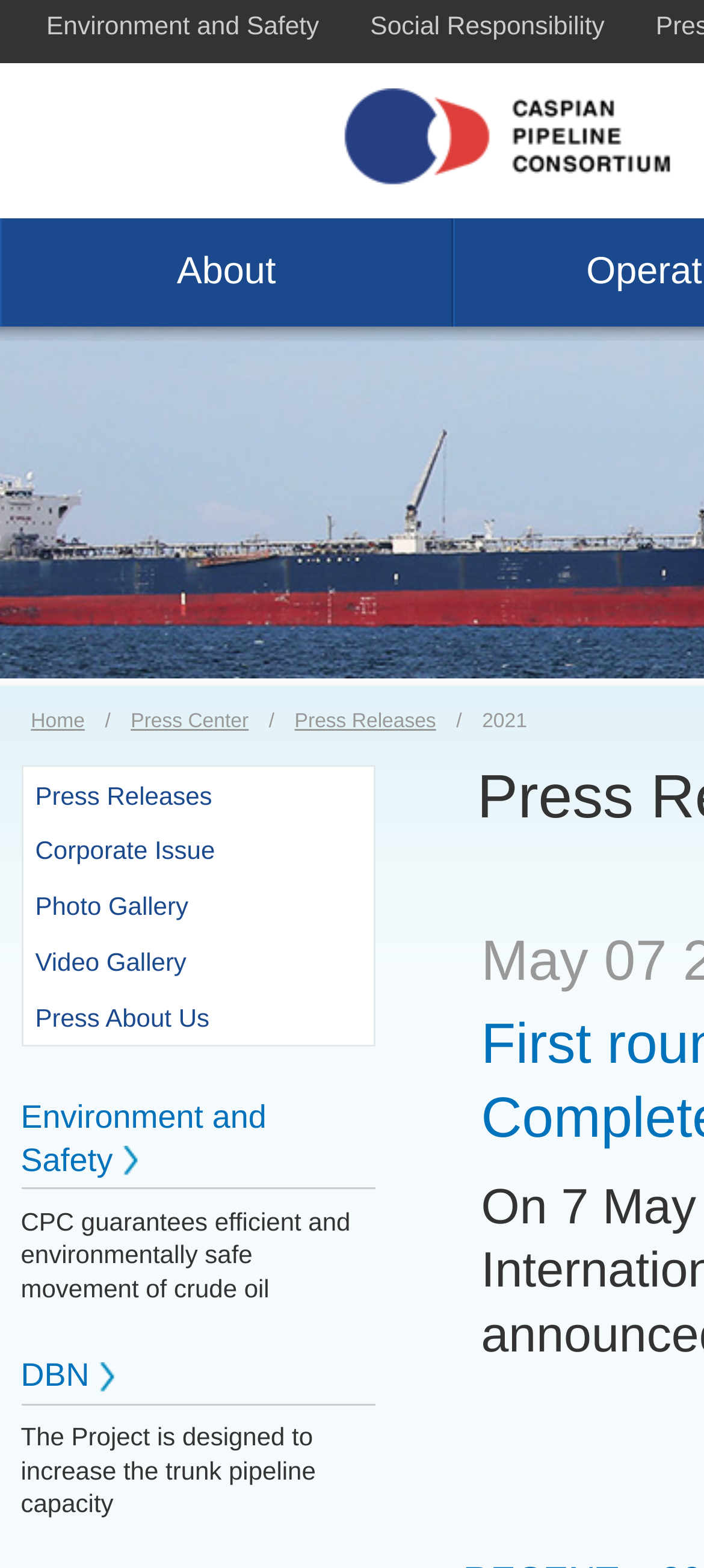What is the topic of the first press release?
Analyze the image and provide a thorough answer to the question.

The first link in the list of press releases is 'Environment and Safety', which suggests that the first press release is related to this topic.